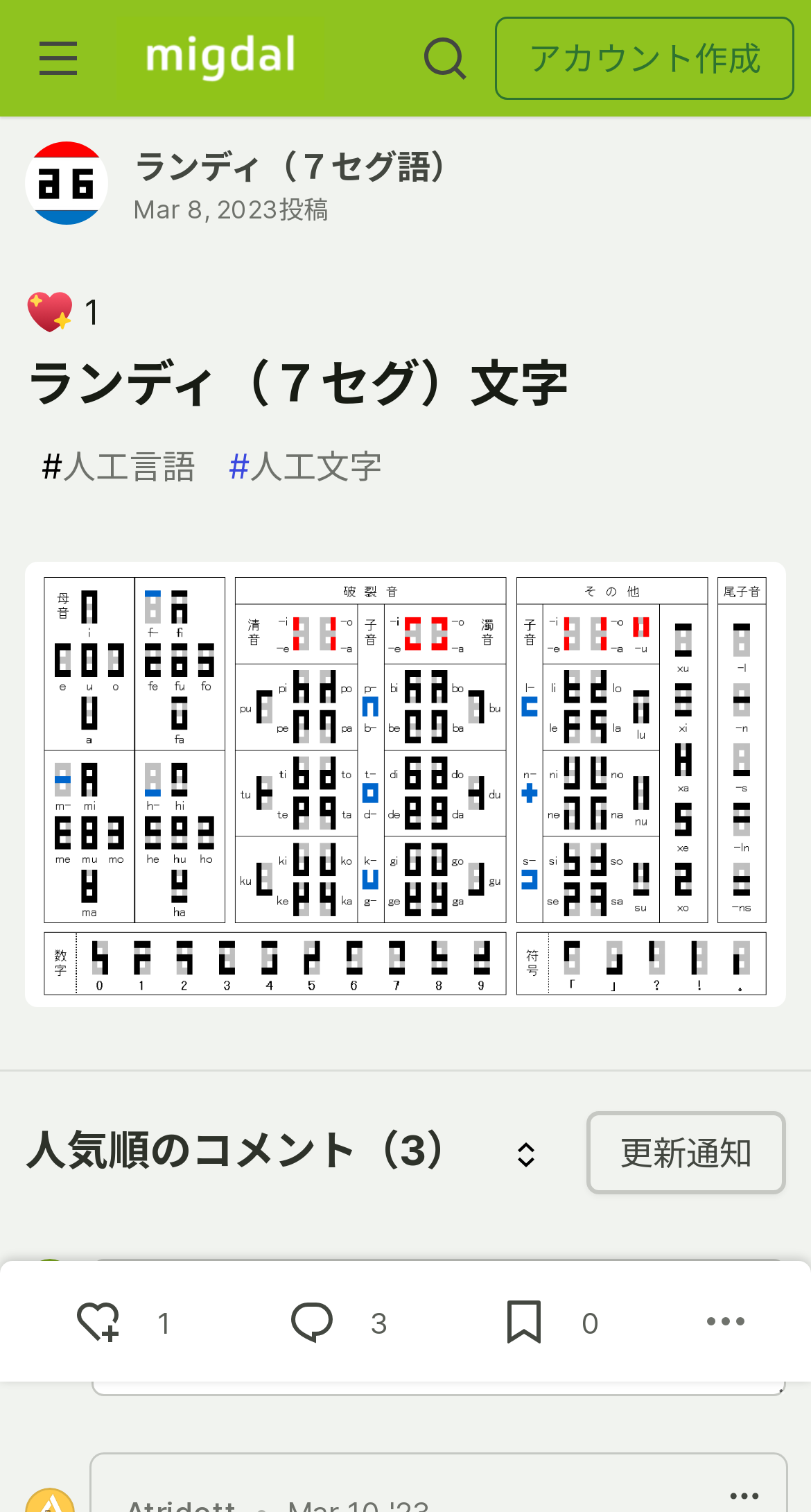Locate the bounding box of the UI element based on this description: "0 保存". Provide four float numbers between 0 and 1 as [left, top, right, bottom].

[0.58, 0.845, 0.775, 0.903]